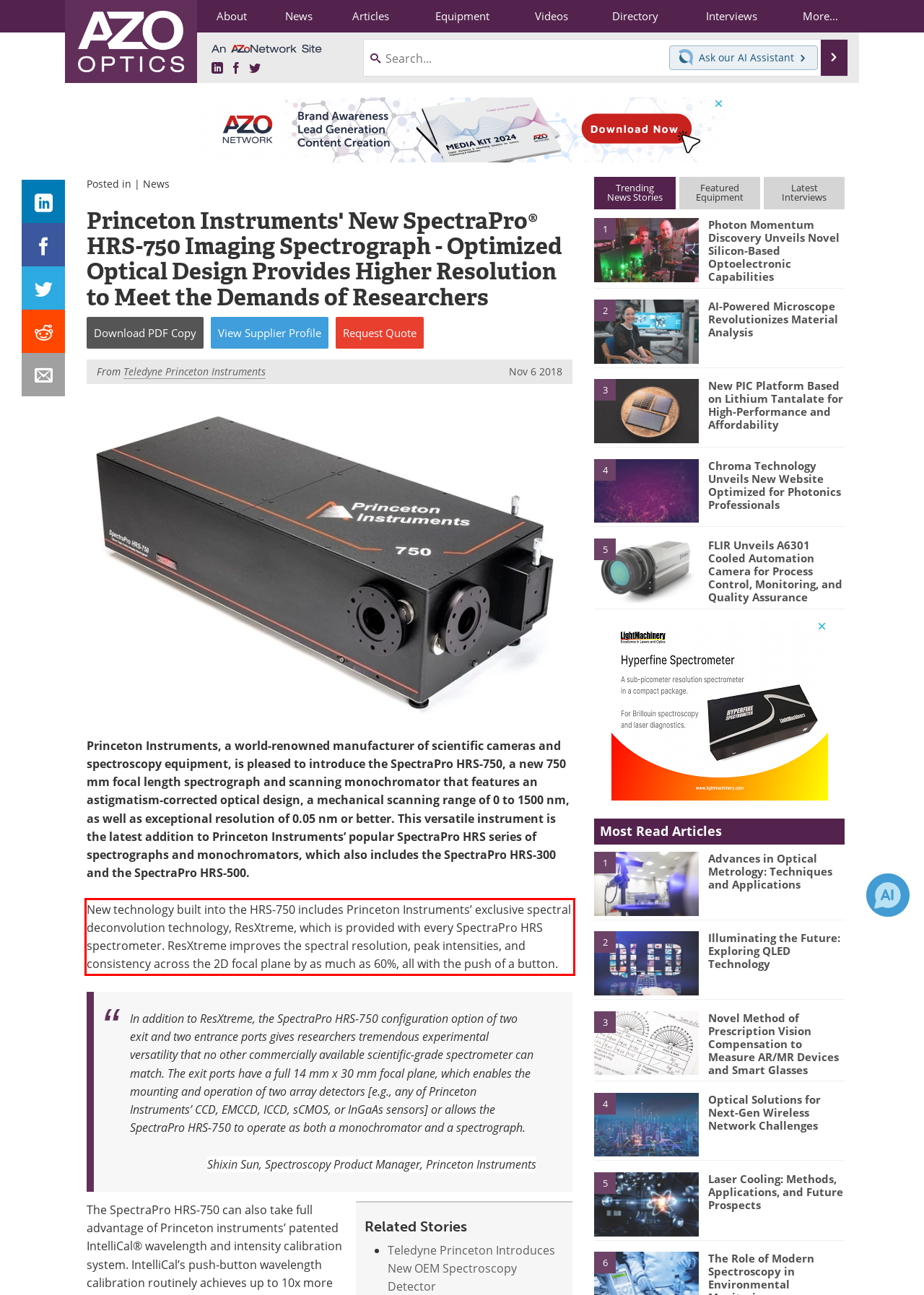Please identify the text within the red rectangular bounding box in the provided webpage screenshot.

New technology built into the HRS-750 includes Princeton Instruments’ exclusive spectral deconvolution technology, ResXtreme, which is provided with every SpectraPro HRS spectrometer. ResXtreme improves the spectral resolution, peak intensities, and consistency across the 2D focal plane by as much as 60%, all with the push of a button.